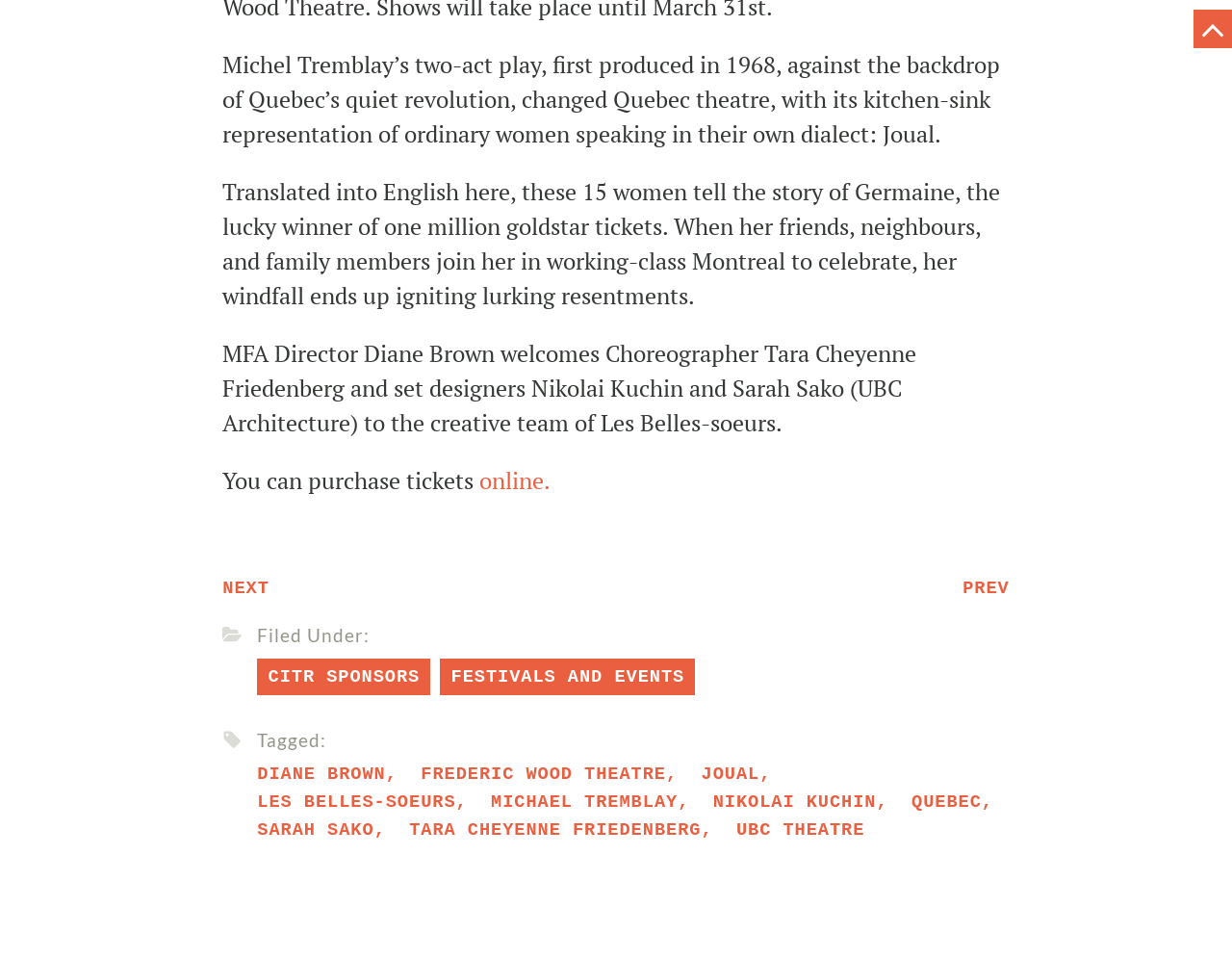For the element described, predict the bounding box coordinates as (top-left x, top-left y, bottom-right x, bottom-right y). All values should be between 0 and 1. Element description: Festivals and Events

[0.357, 0.687, 0.564, 0.725]